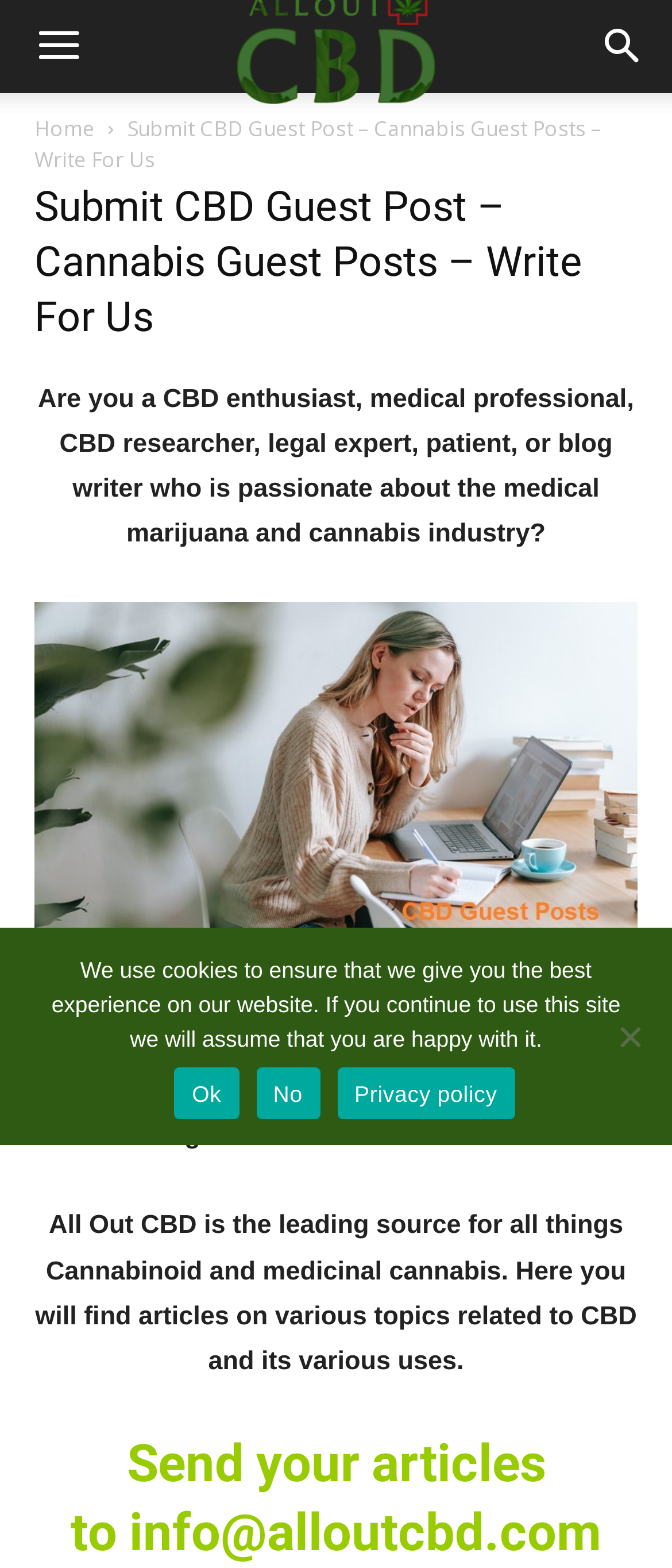Show the bounding box coordinates for the HTML element as described: "Ok".

[0.26, 0.681, 0.355, 0.714]